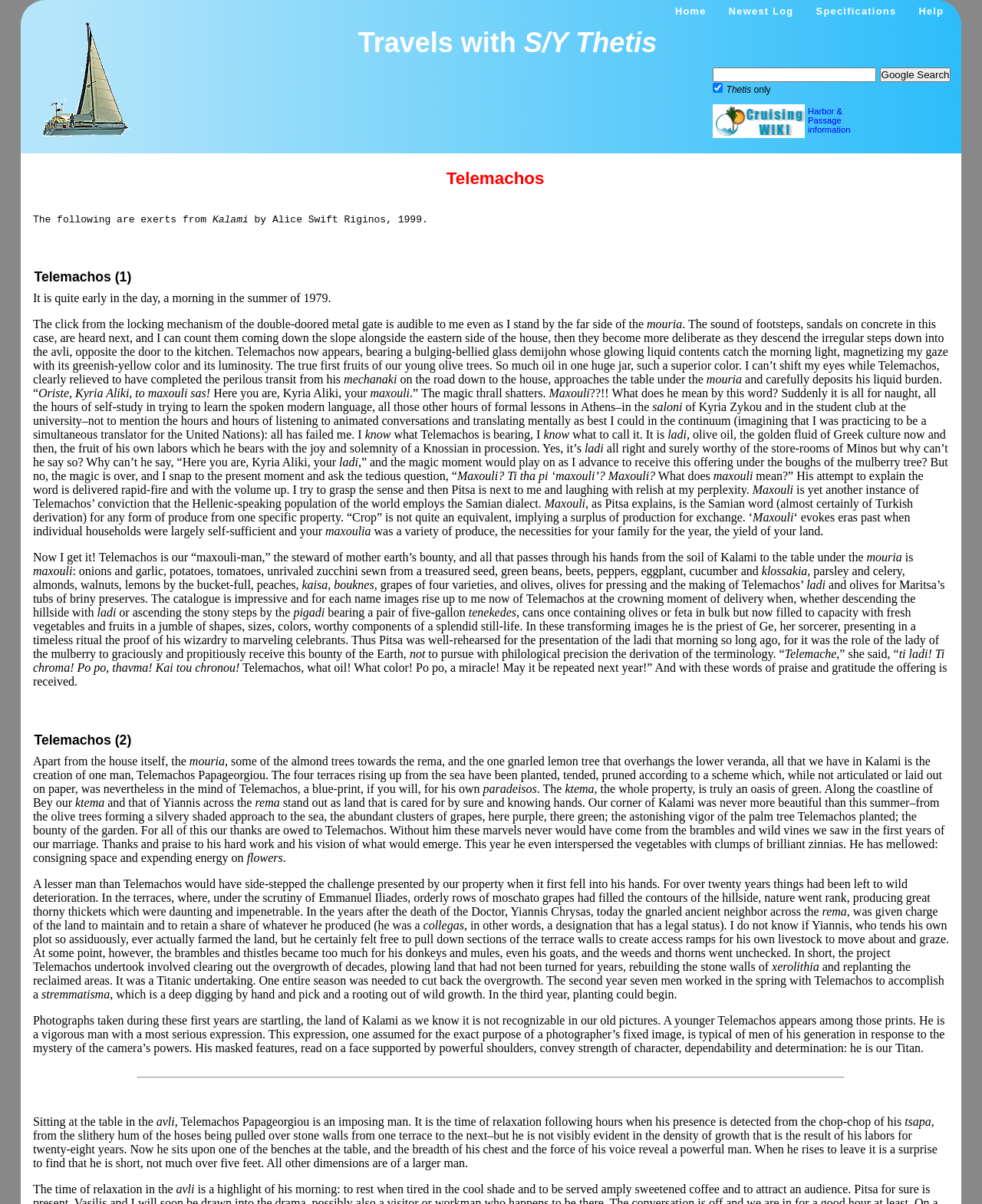What is Telemachos carrying?
Please provide a detailed and thorough answer to the question.

In the text, it is described that Telemachos appears, bearing a bulging-bellied glass demijohn whose glowing liquid contents catch the morning light, magnetizing my gaze with its greenish-yellow color and its luminosity.